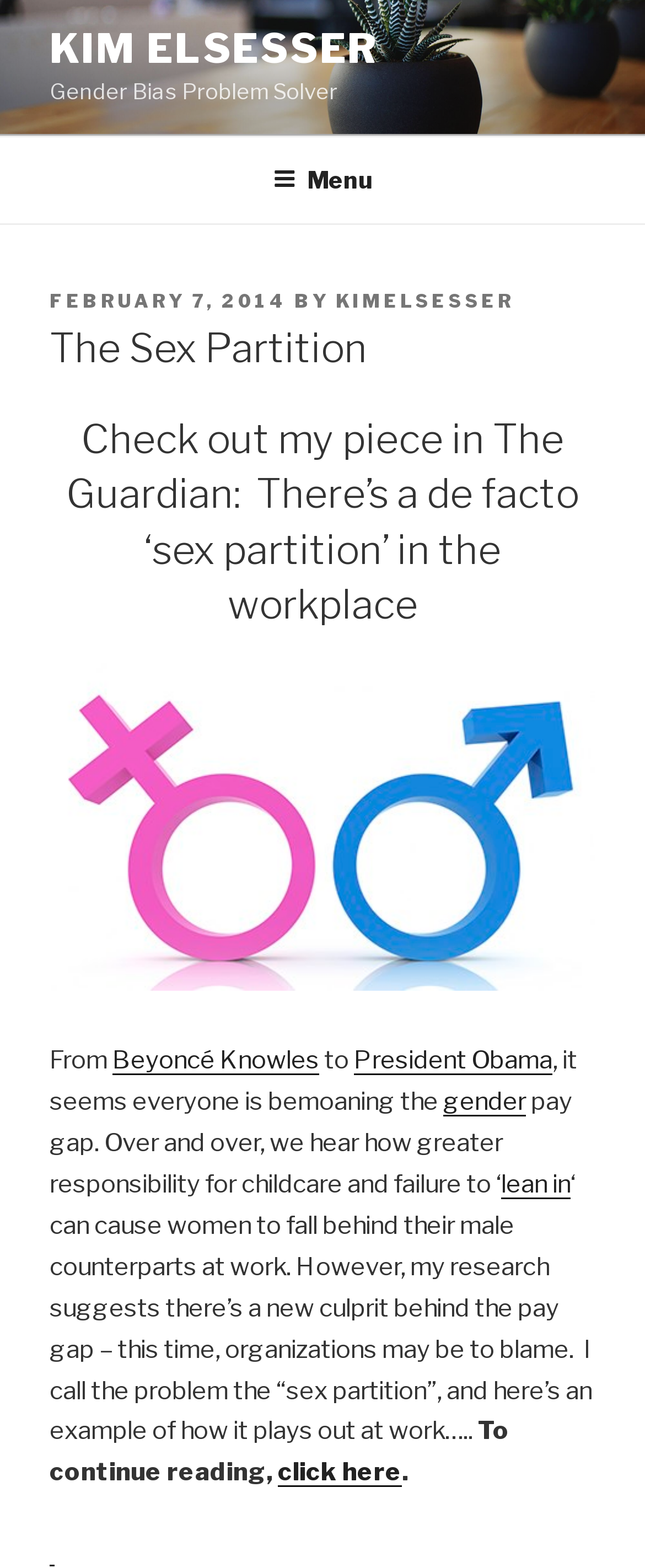Please determine the bounding box coordinates of the element's region to click for the following instruction: "View the gender symbols".

[0.077, 0.617, 0.923, 0.636]